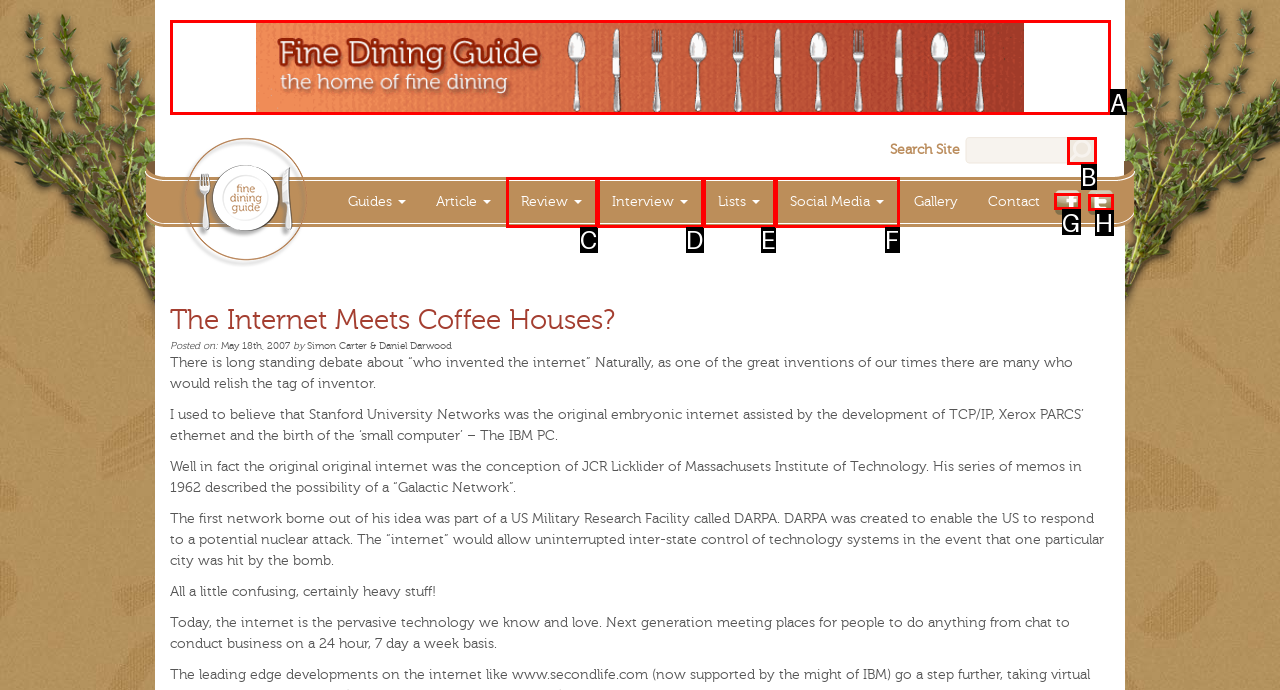Based on the task: Visit Fine Dining Guide on Facebook, which UI element should be clicked? Answer with the letter that corresponds to the correct option from the choices given.

G